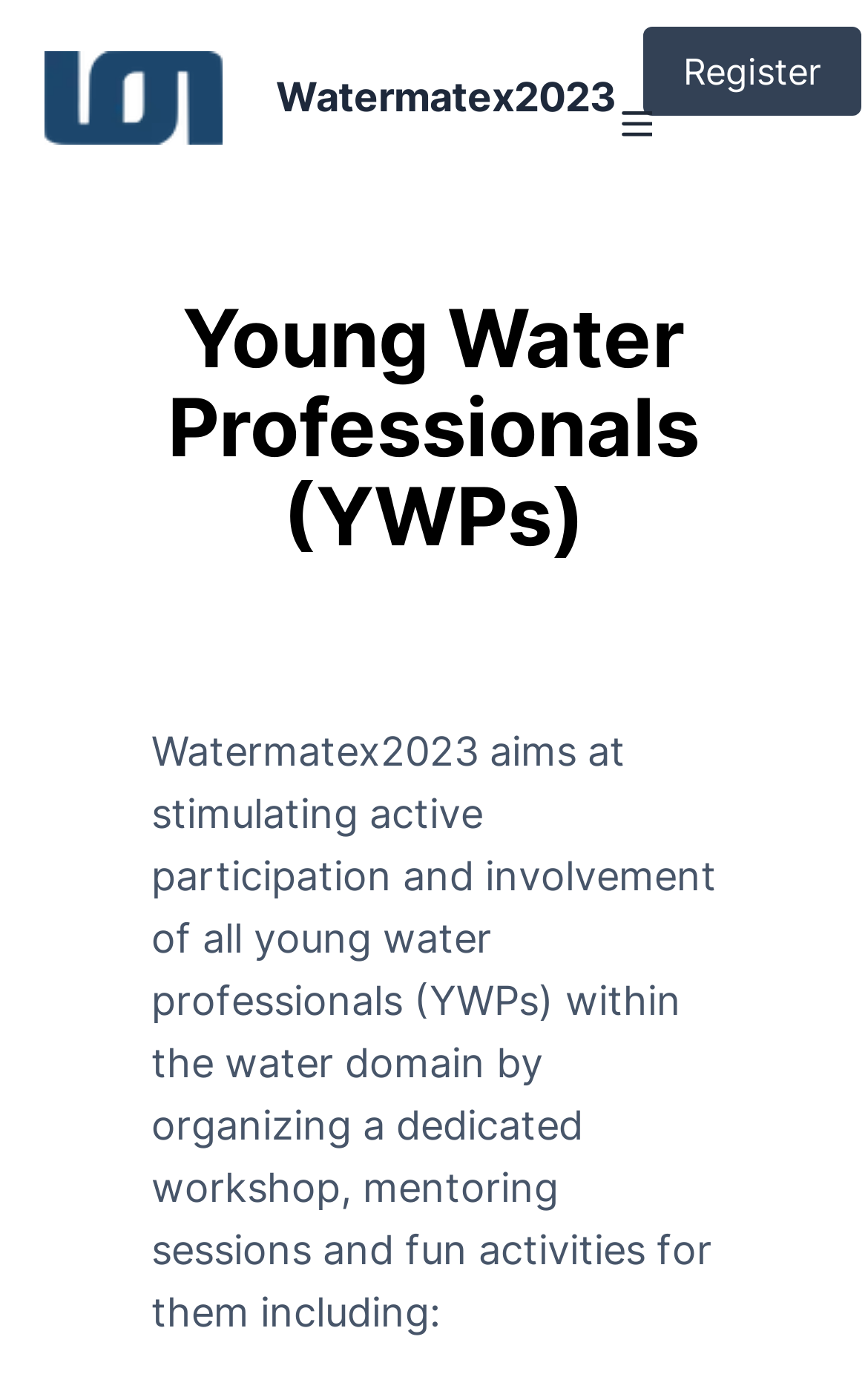Respond concisely with one word or phrase to the following query:
What can be done on this website?

Register